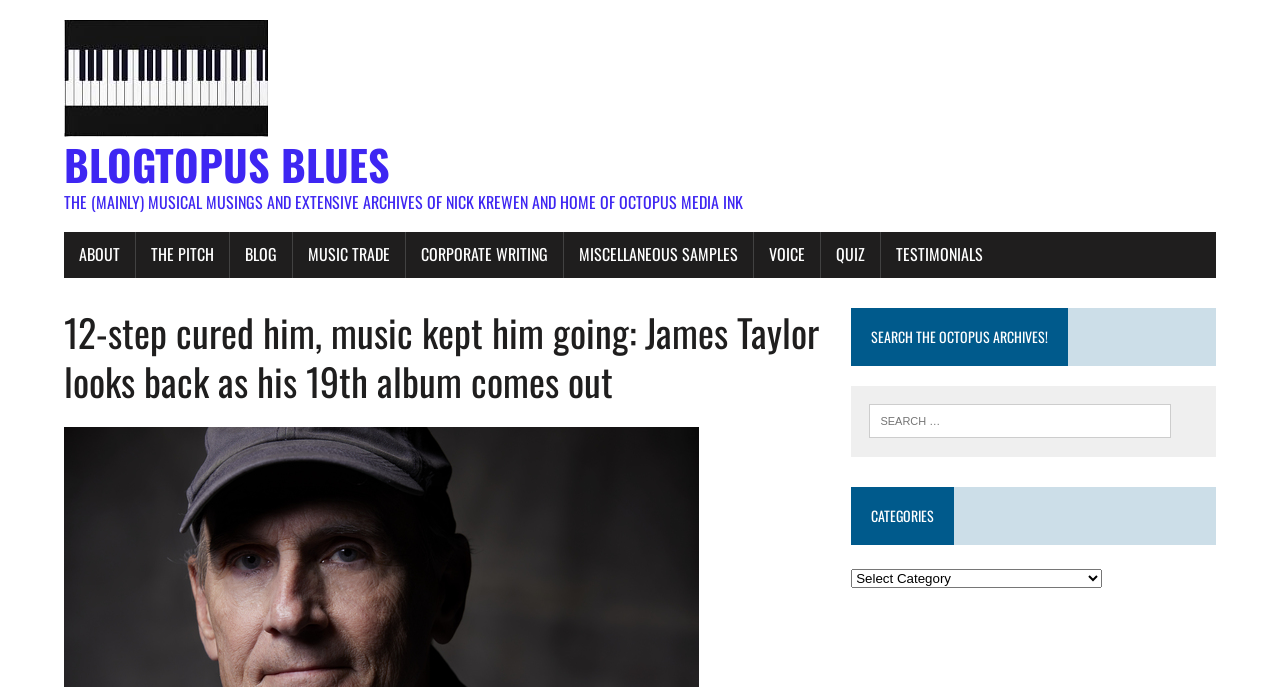Please identify the bounding box coordinates of the element that needs to be clicked to perform the following instruction: "read the blog".

[0.18, 0.338, 0.228, 0.405]